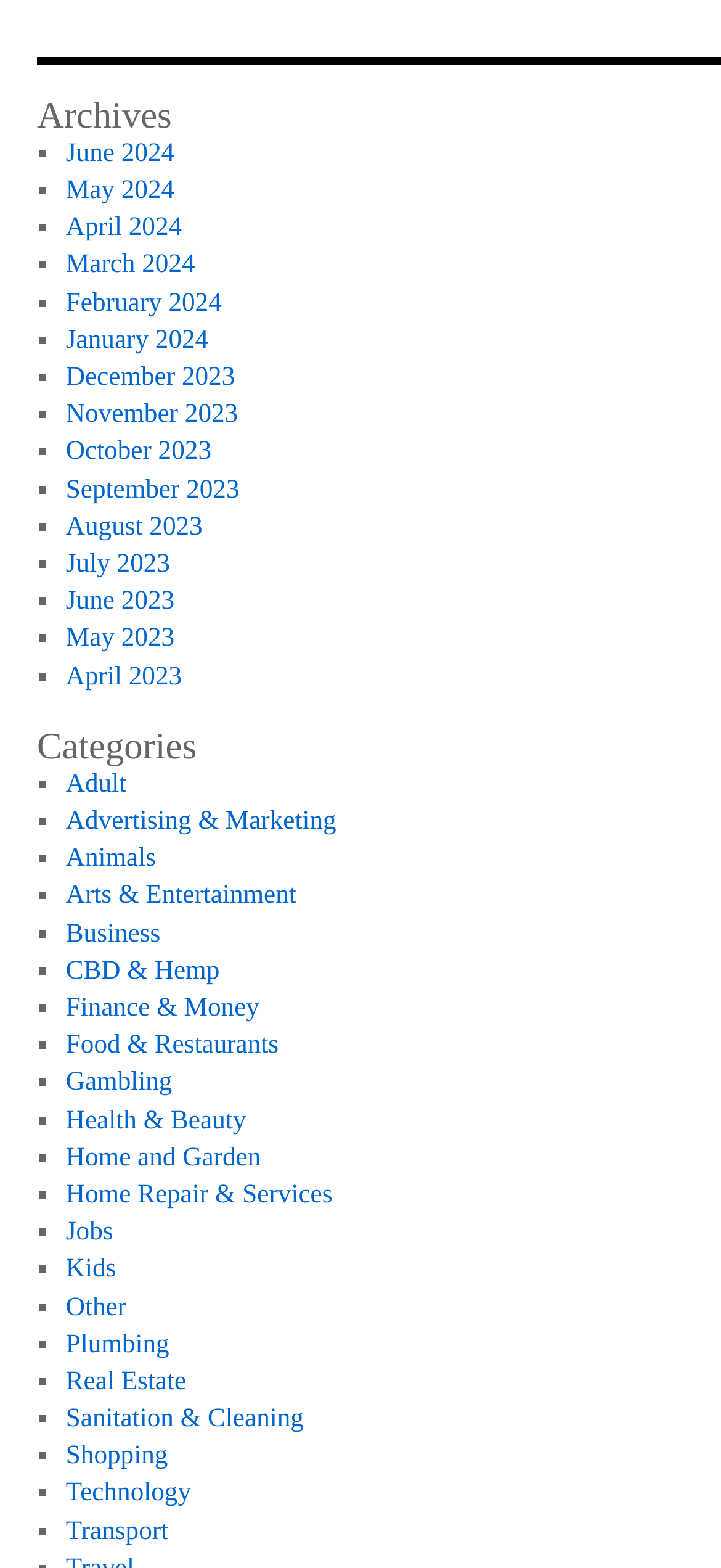Please find the bounding box coordinates of the element that you should click to achieve the following instruction: "View archives for April 2023". The coordinates should be presented as four float numbers between 0 and 1: [left, top, right, bottom].

[0.091, 0.422, 0.252, 0.441]